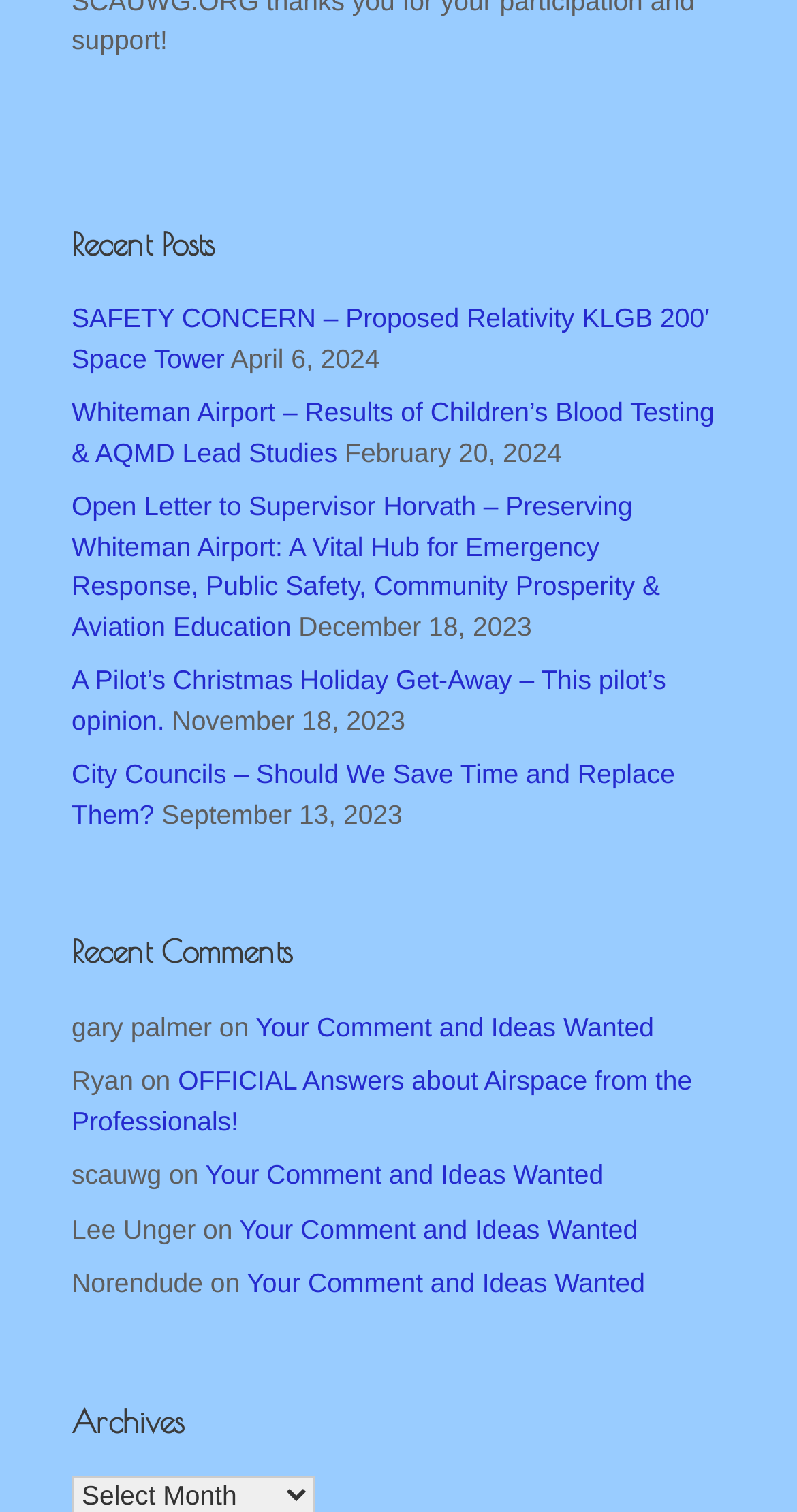Use a single word or phrase to answer this question: 
How many links are there in the recent posts section?

5